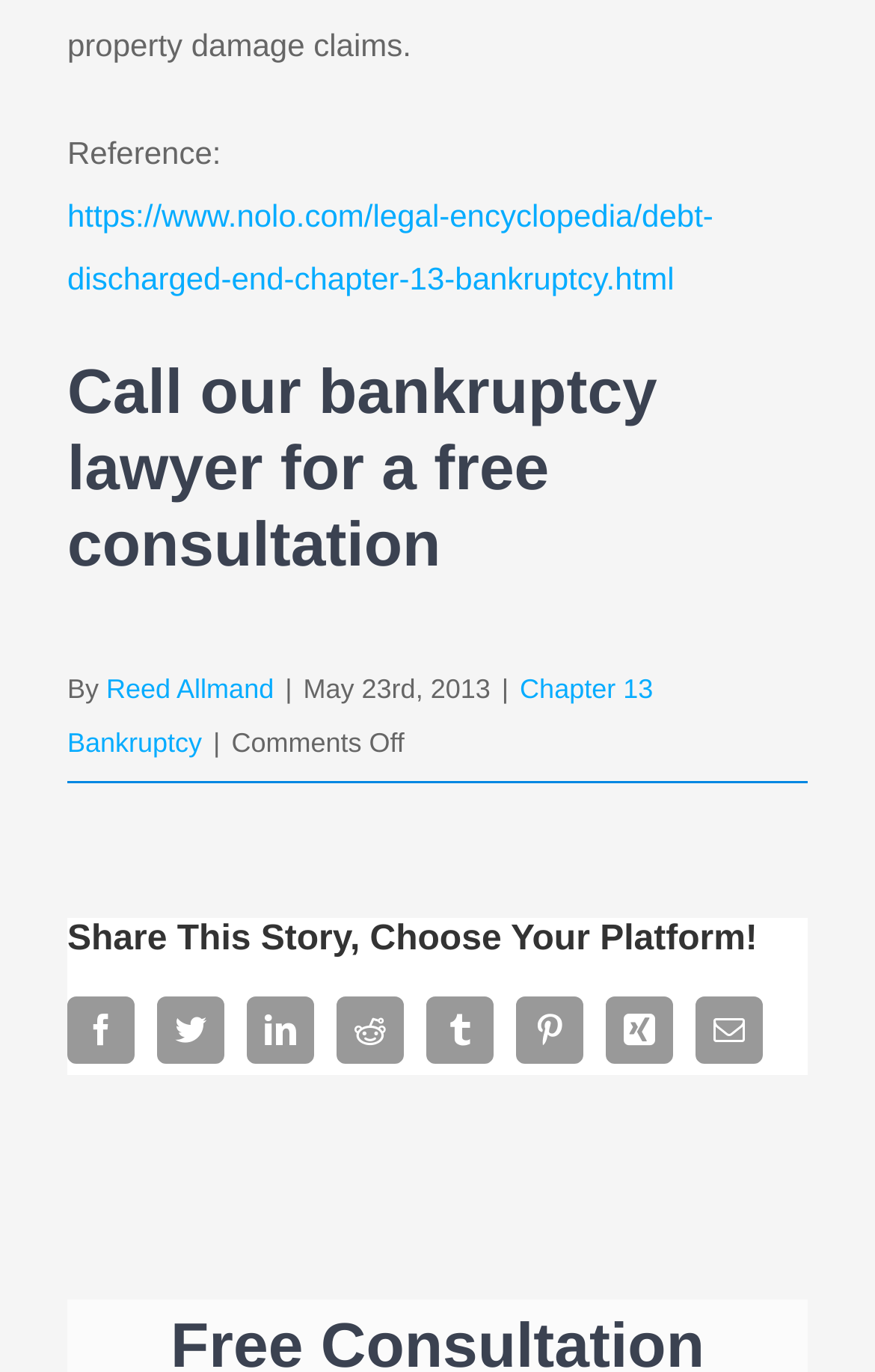Find the bounding box coordinates of the clickable element required to execute the following instruction: "Read more about Chapter 13 Bankruptcy". Provide the coordinates as four float numbers between 0 and 1, i.e., [left, top, right, bottom].

[0.077, 0.491, 0.746, 0.554]